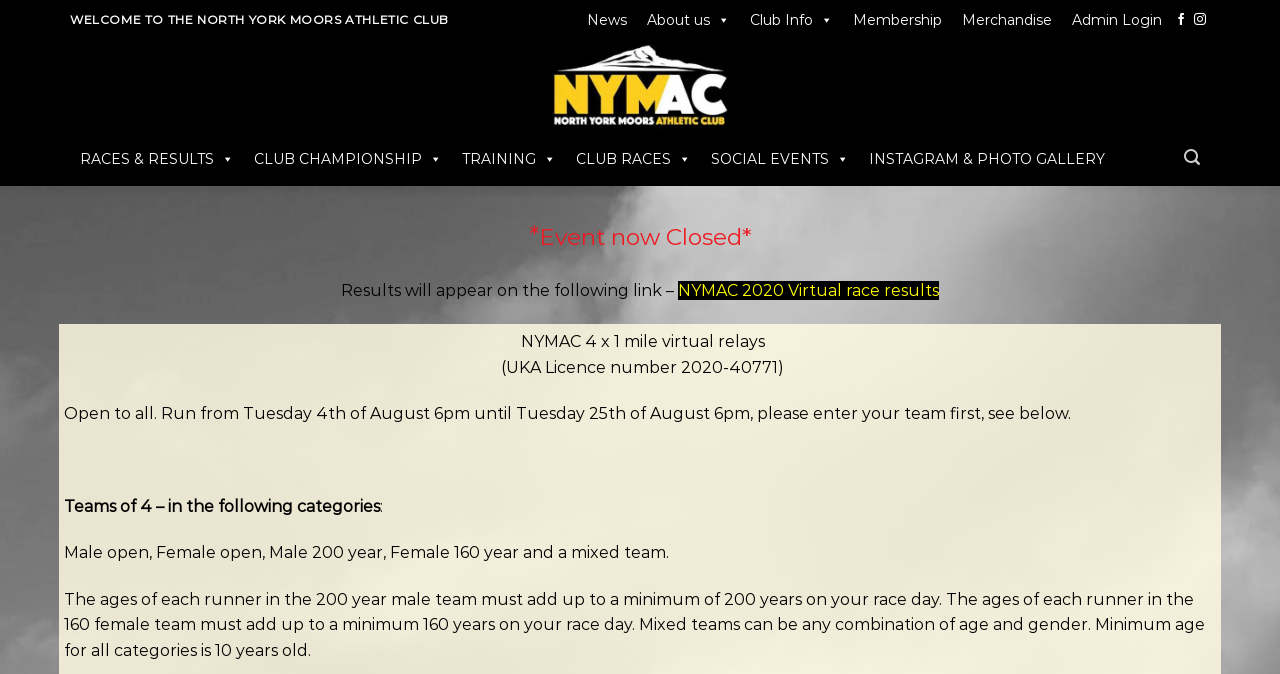Please find the bounding box coordinates of the element that you should click to achieve the following instruction: "Follow on Facebook". The coordinates should be presented as four float numbers between 0 and 1: [left, top, right, bottom].

[0.918, 0.02, 0.928, 0.04]